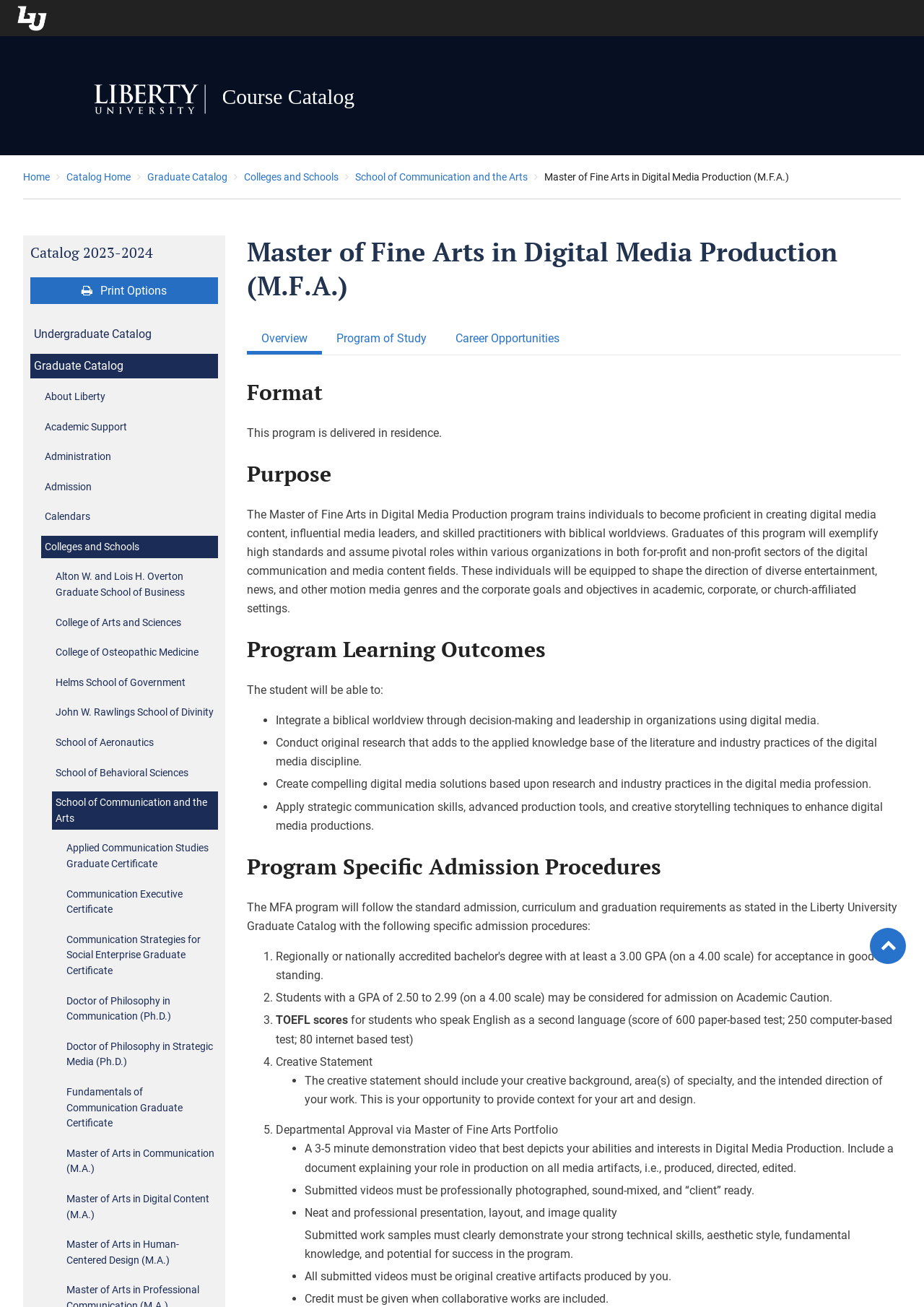Locate the bounding box coordinates of the element you need to click to accomplish the task described by this instruction: "Click the 'Master of Arts in Digital Content (M.A.)' link".

[0.068, 0.909, 0.236, 0.938]